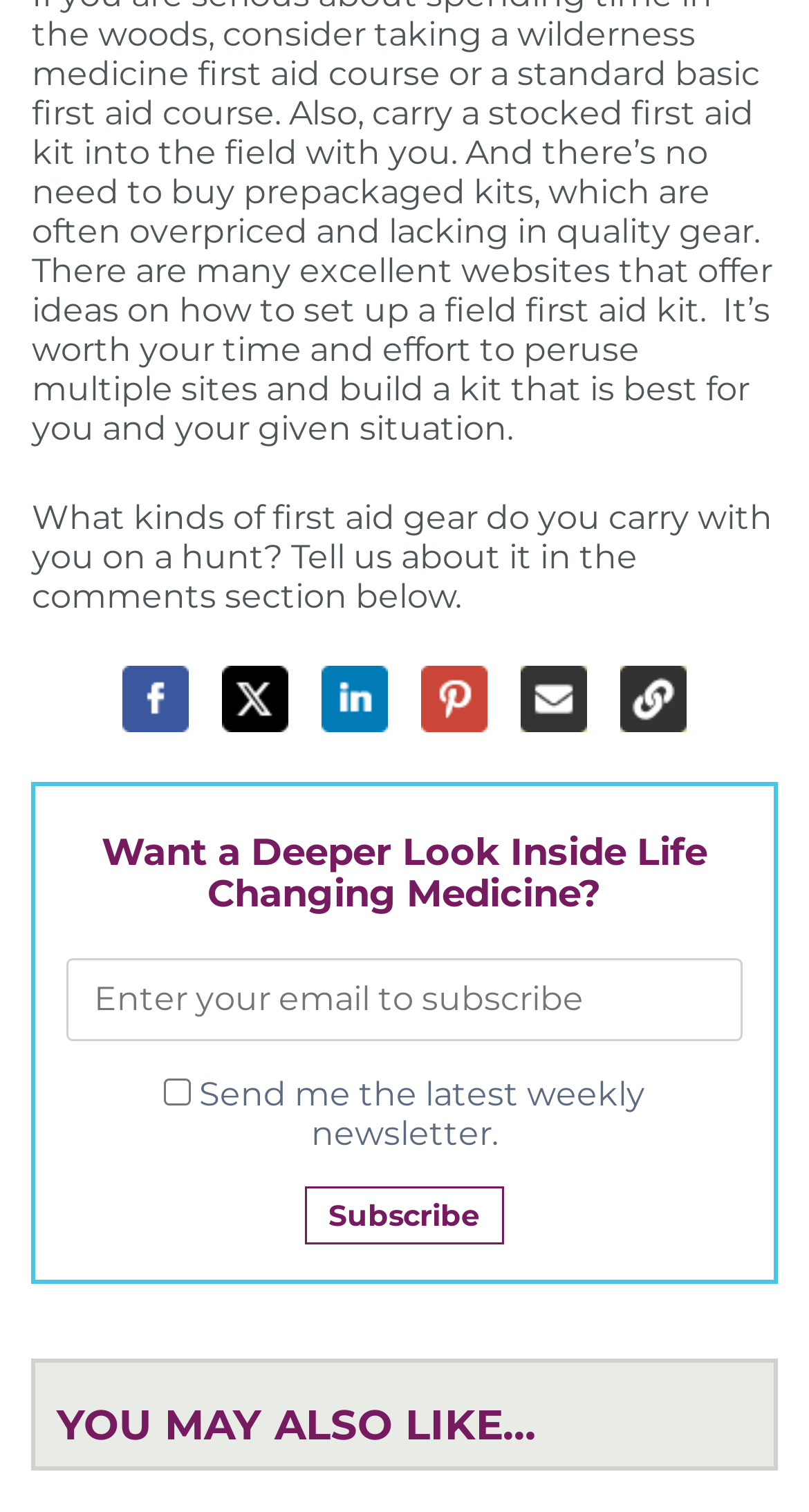What section is below the subscription form?
Please elaborate on the answer to the question with detailed information.

After the subscription form, I saw a heading that reads 'YOU MAY ALSO LIKE…', which likely introduces a section of related or recommended content.